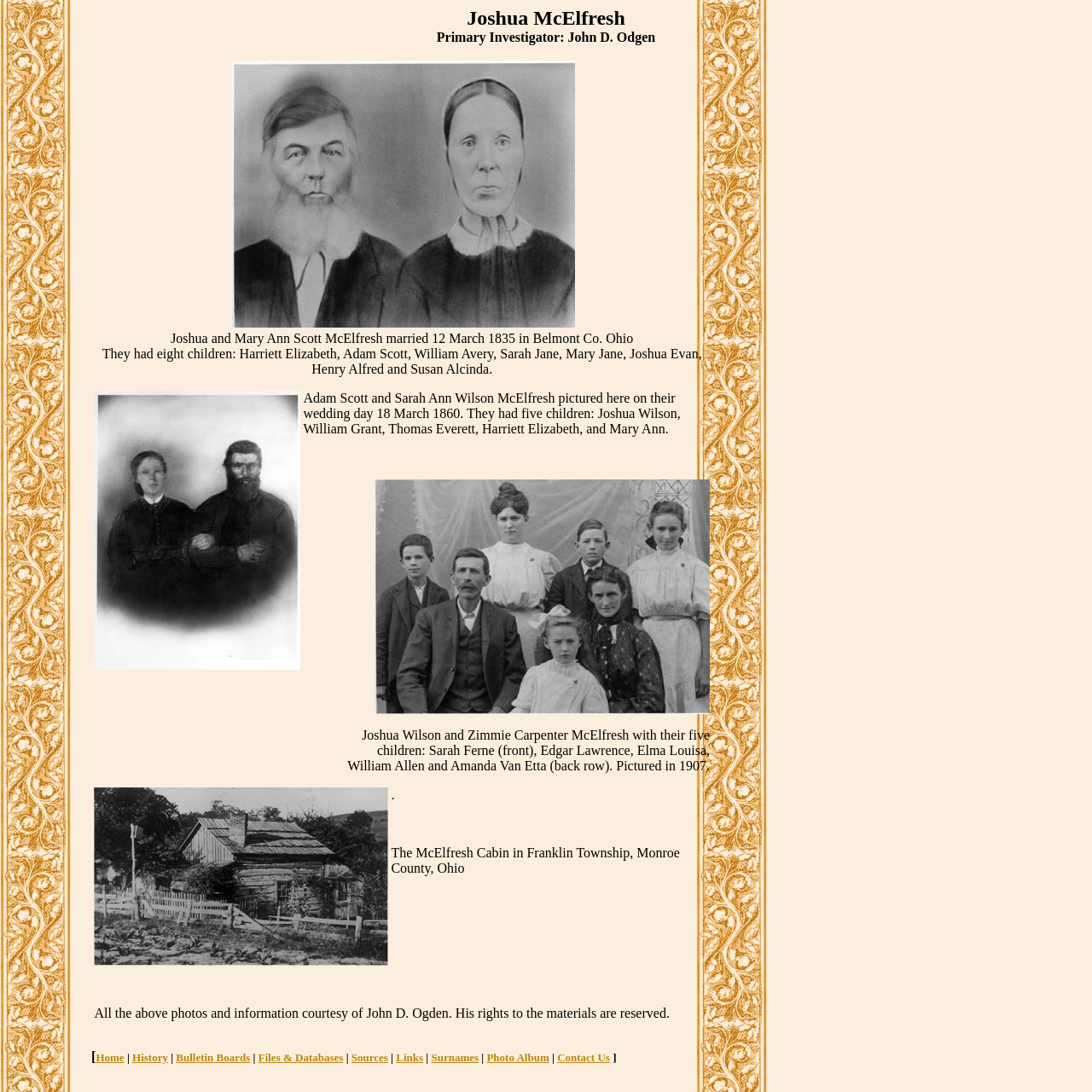Locate the coordinates of the bounding box for the clickable region that fulfills this instruction: "Contact 'Us'".

[0.51, 0.962, 0.558, 0.974]